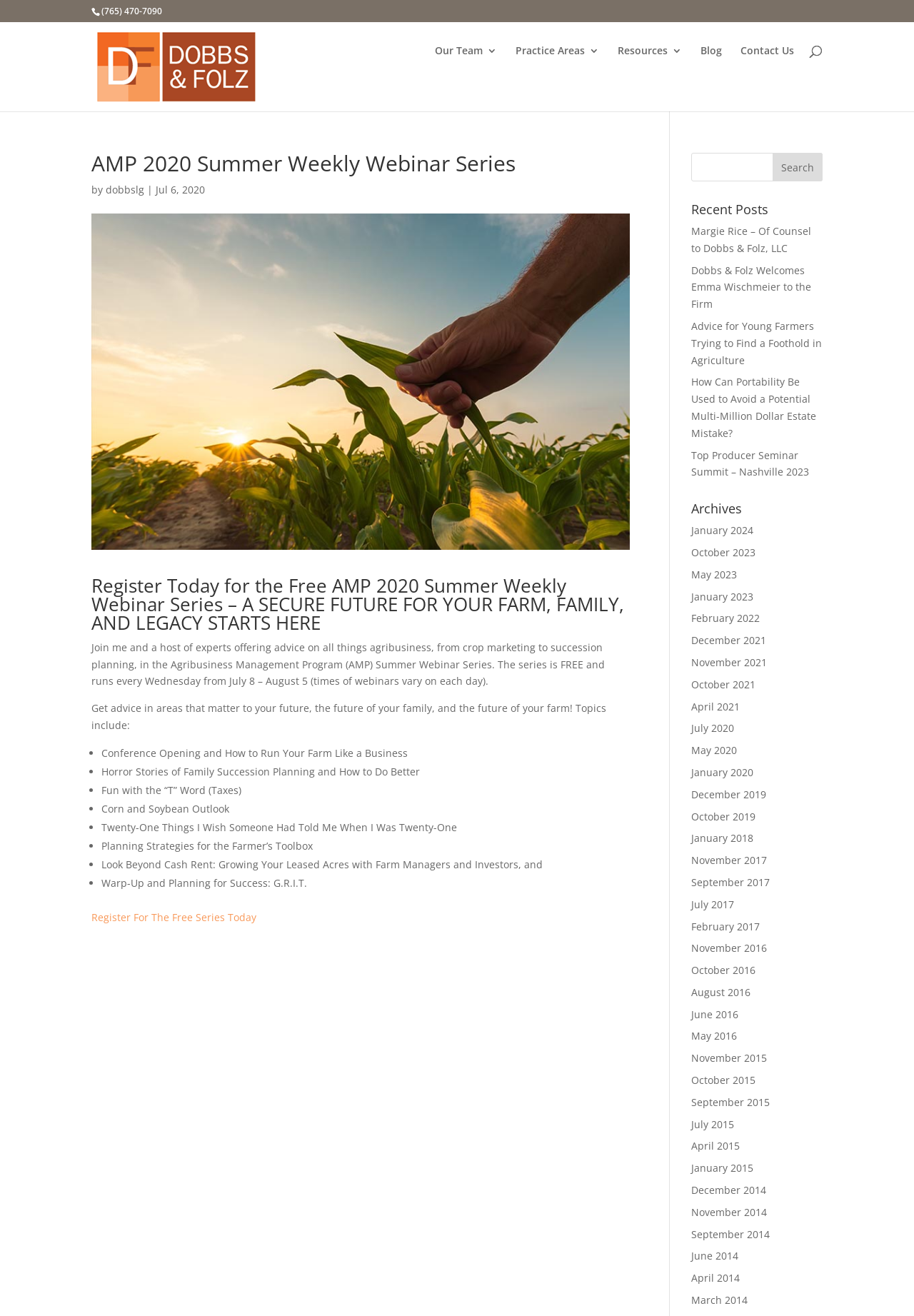How can I register for the webinar series?
From the screenshot, supply a one-word or short-phrase answer.

Click the 'Register For The Free Series Today' link